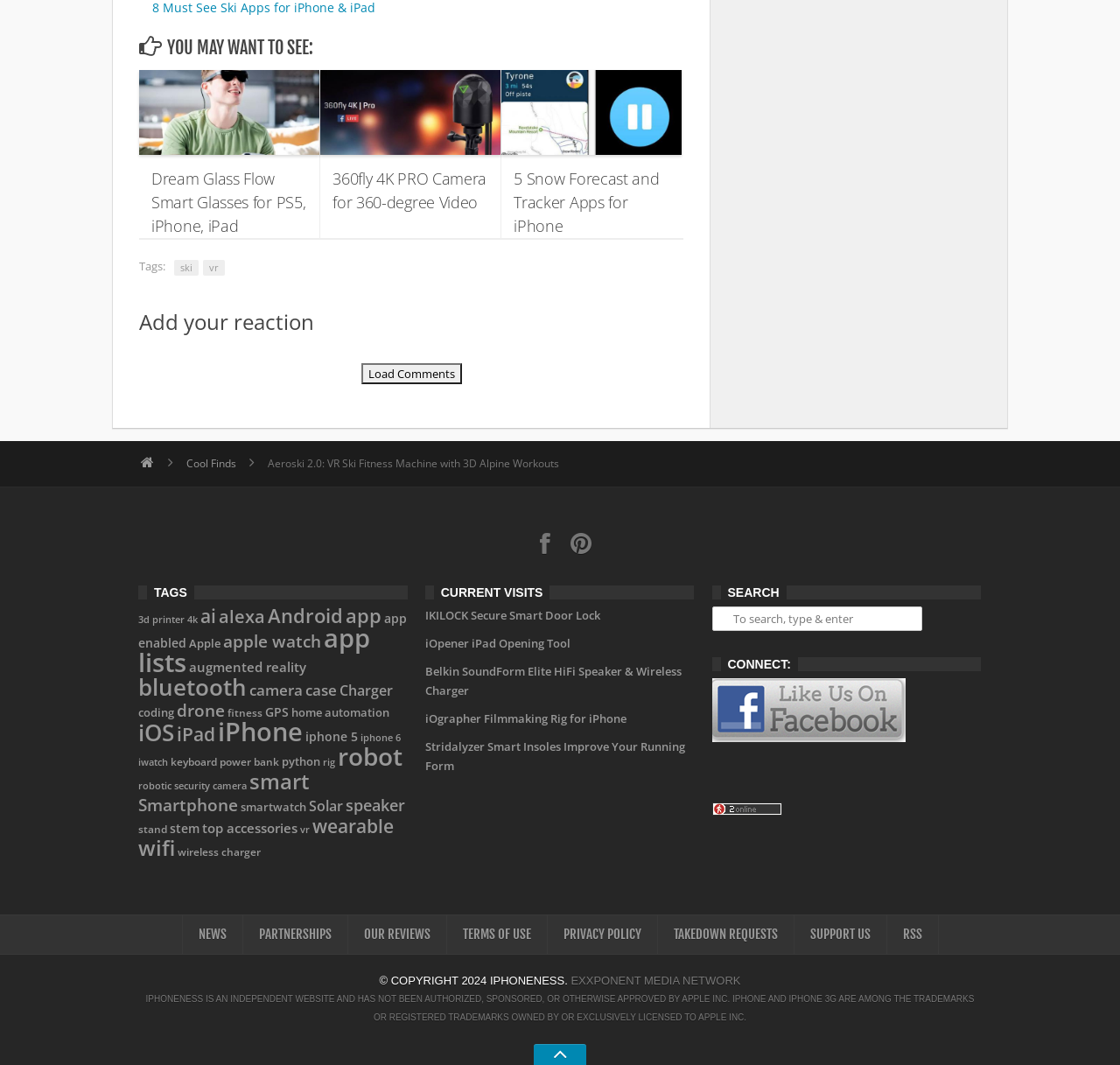Please determine the bounding box coordinates for the element that should be clicked to follow these instructions: "Load comments".

[0.322, 0.077, 0.412, 0.097]